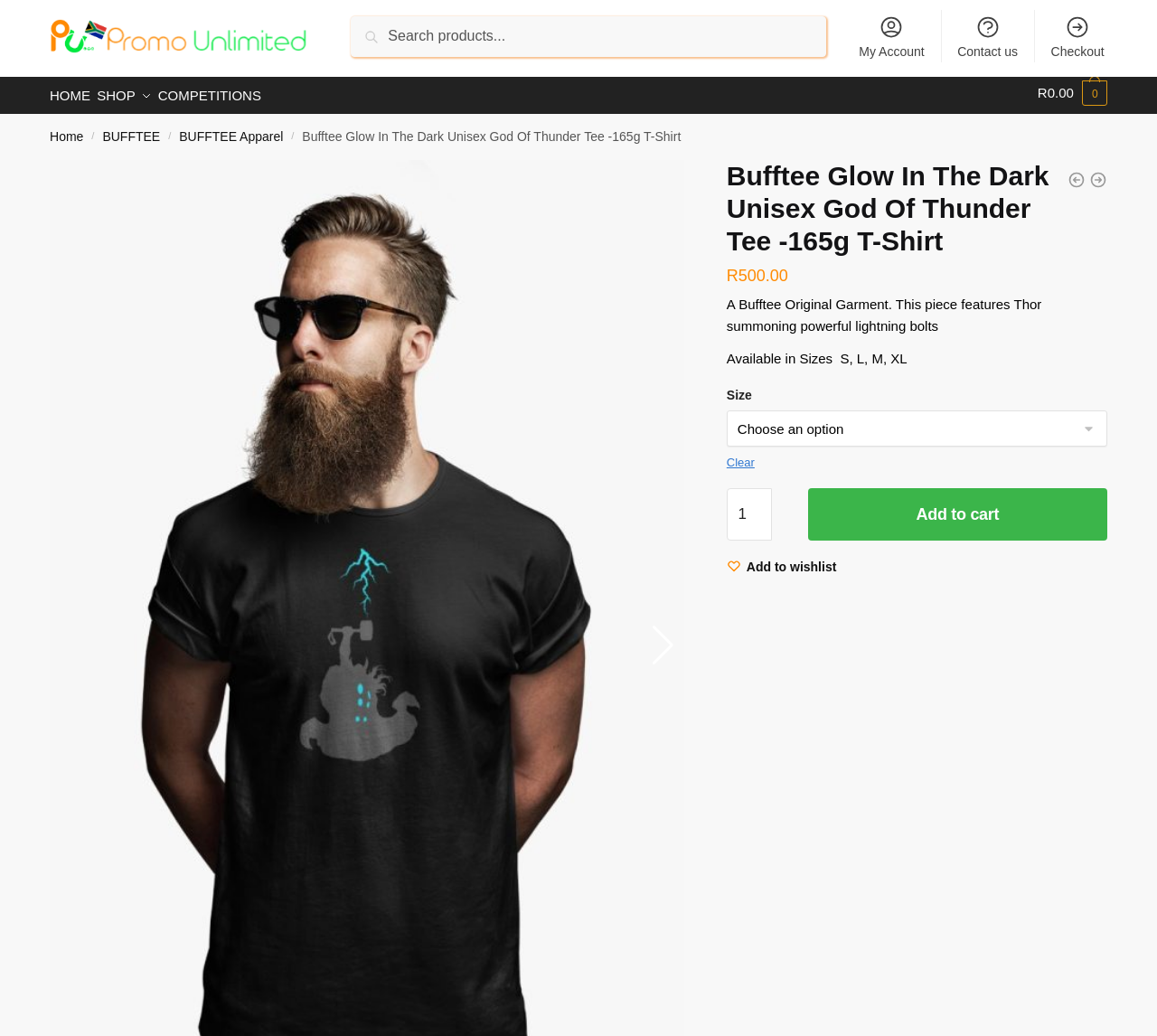What is the function of the 'Add to cart' button?
Using the visual information, respond with a single word or phrase.

To add the product to the cart